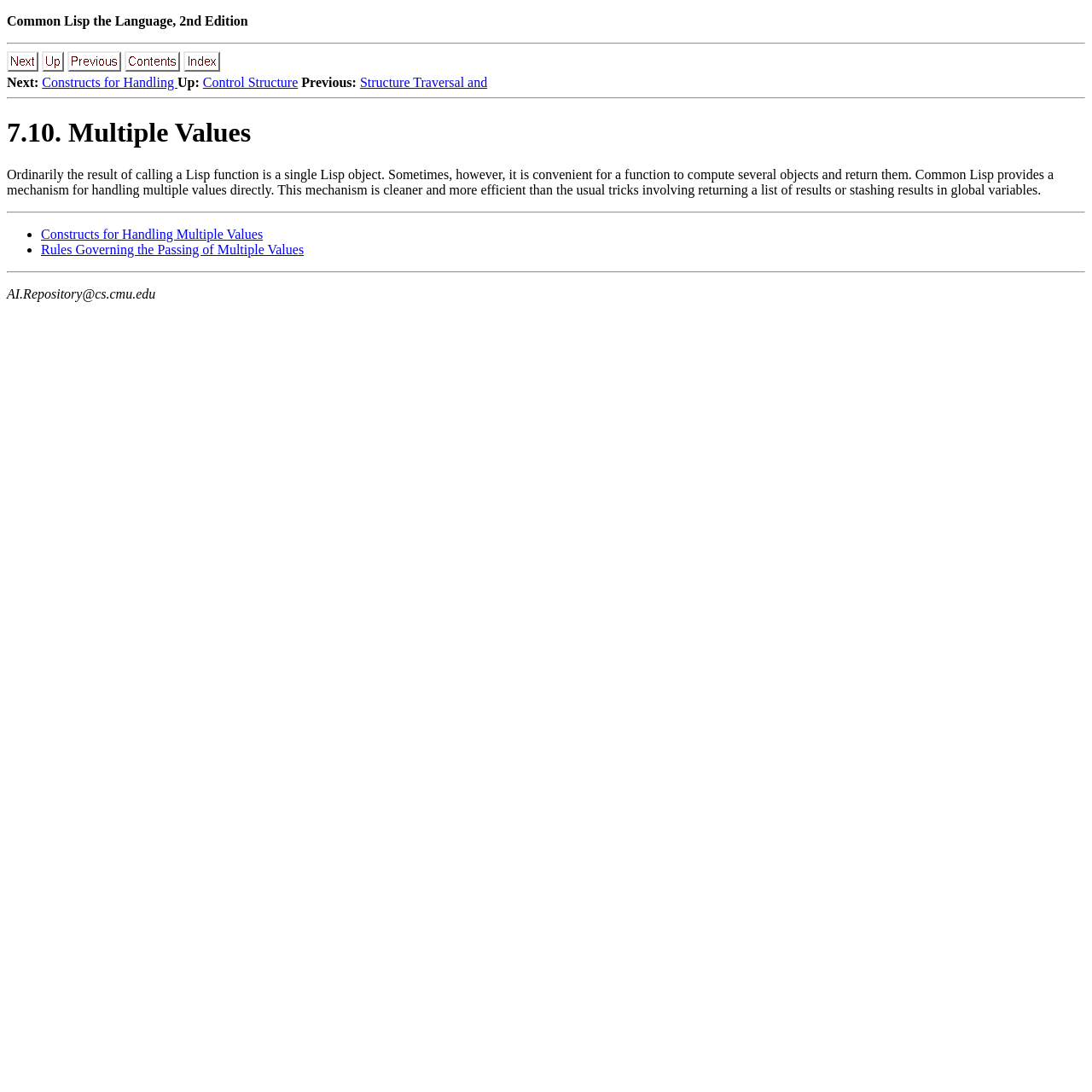Find the bounding box coordinates of the clickable area required to complete the following action: "go to next page".

[0.006, 0.055, 0.035, 0.068]